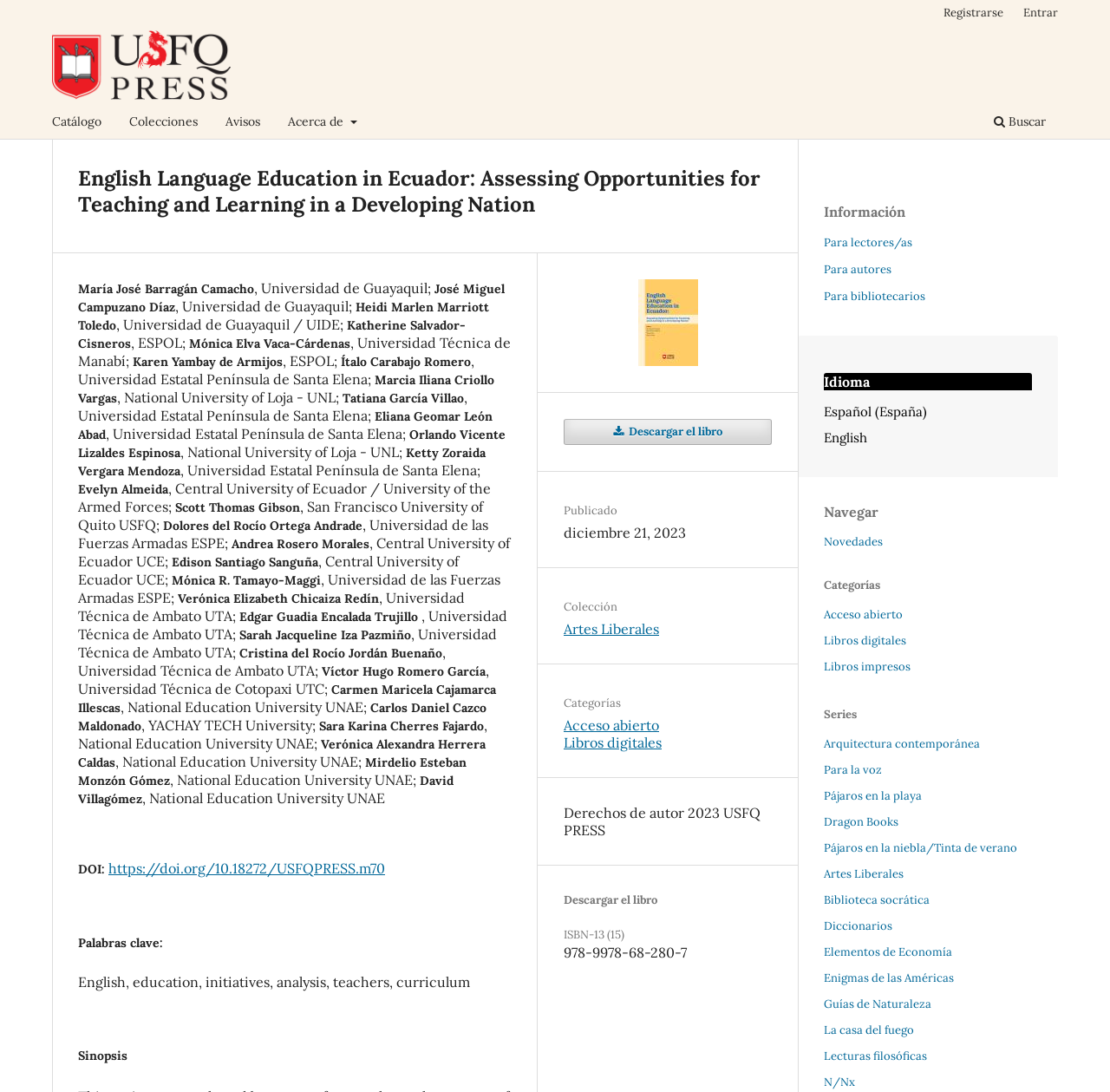Could you provide the bounding box coordinates for the portion of the screen to click to complete this instruction: "Search using the 'Buscar' link"?

[0.89, 0.099, 0.948, 0.127]